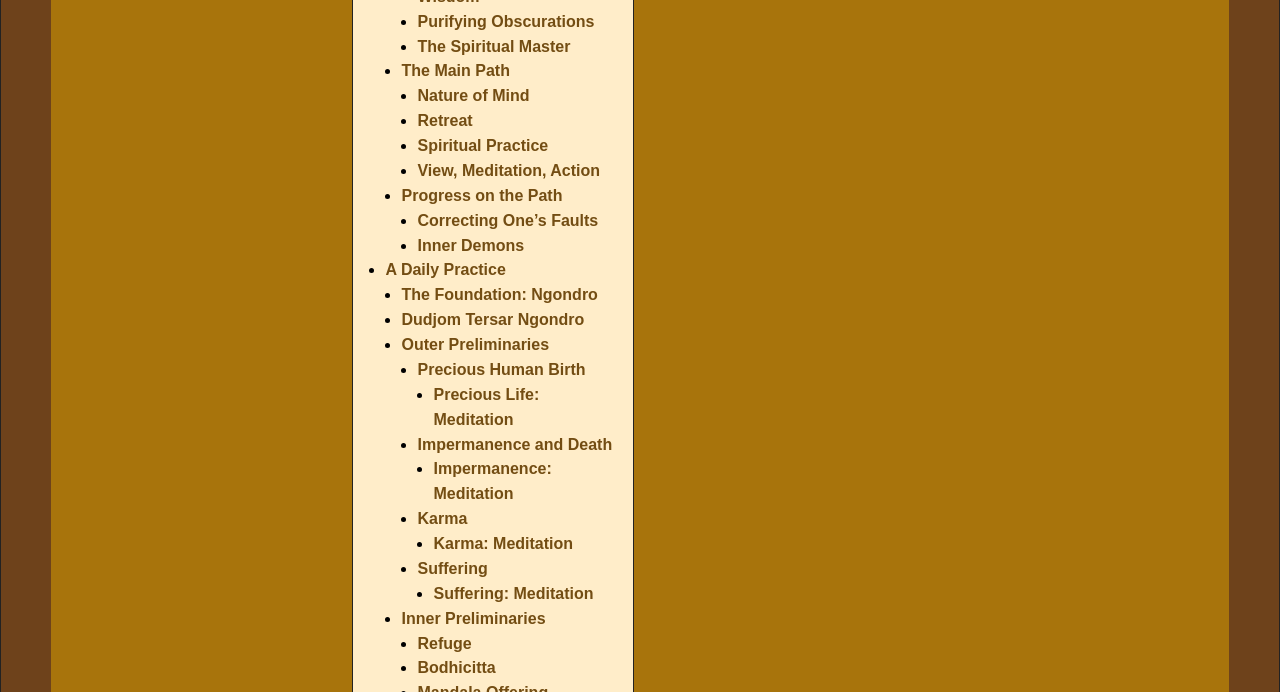What is the first link on the webpage?
Look at the image and respond with a one-word or short phrase answer.

Purifying Obscurations